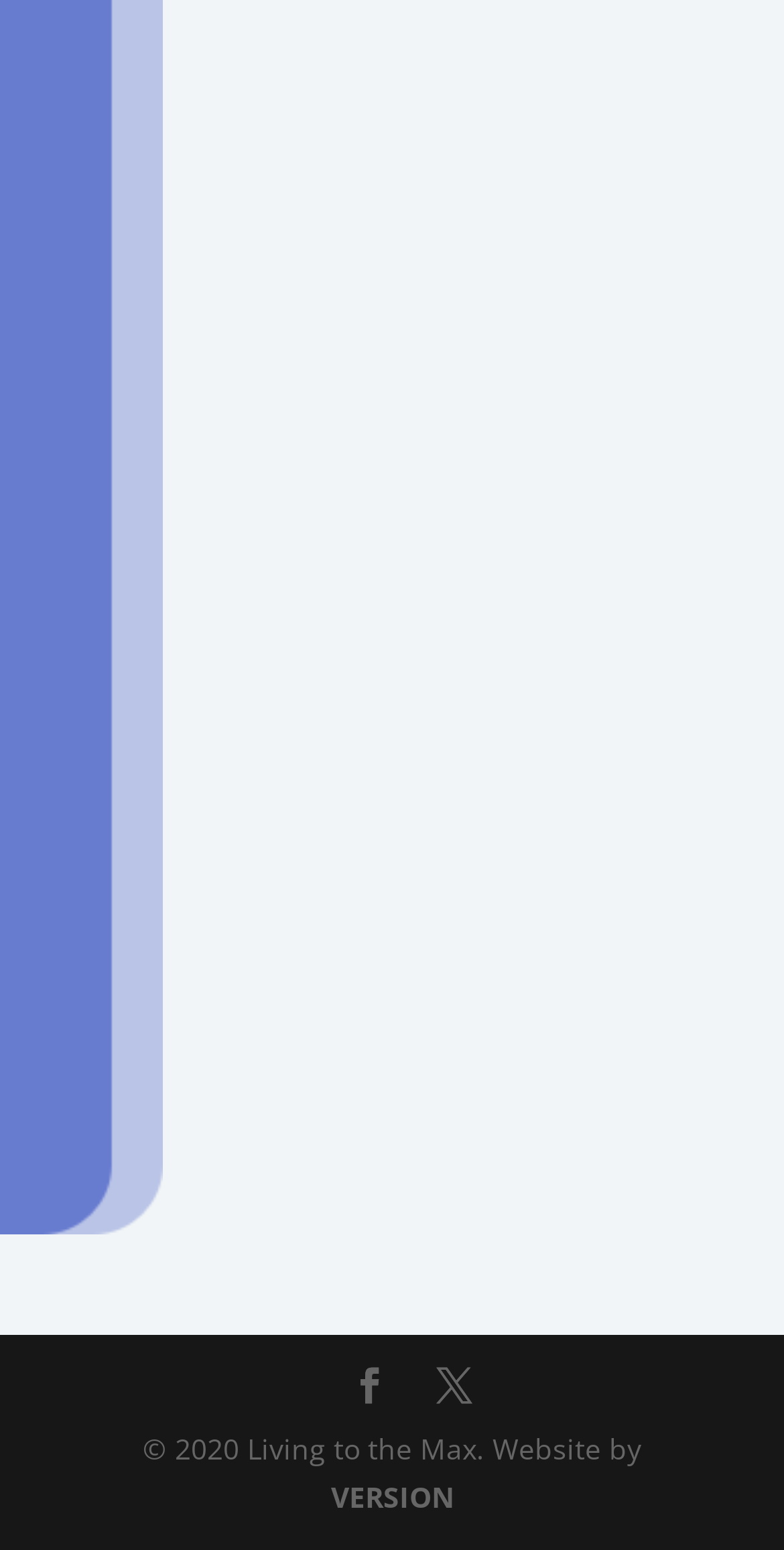Locate the coordinates of the bounding box for the clickable region that fulfills this instruction: "Submit appointment request".

[0.169, 0.547, 0.897, 0.667]